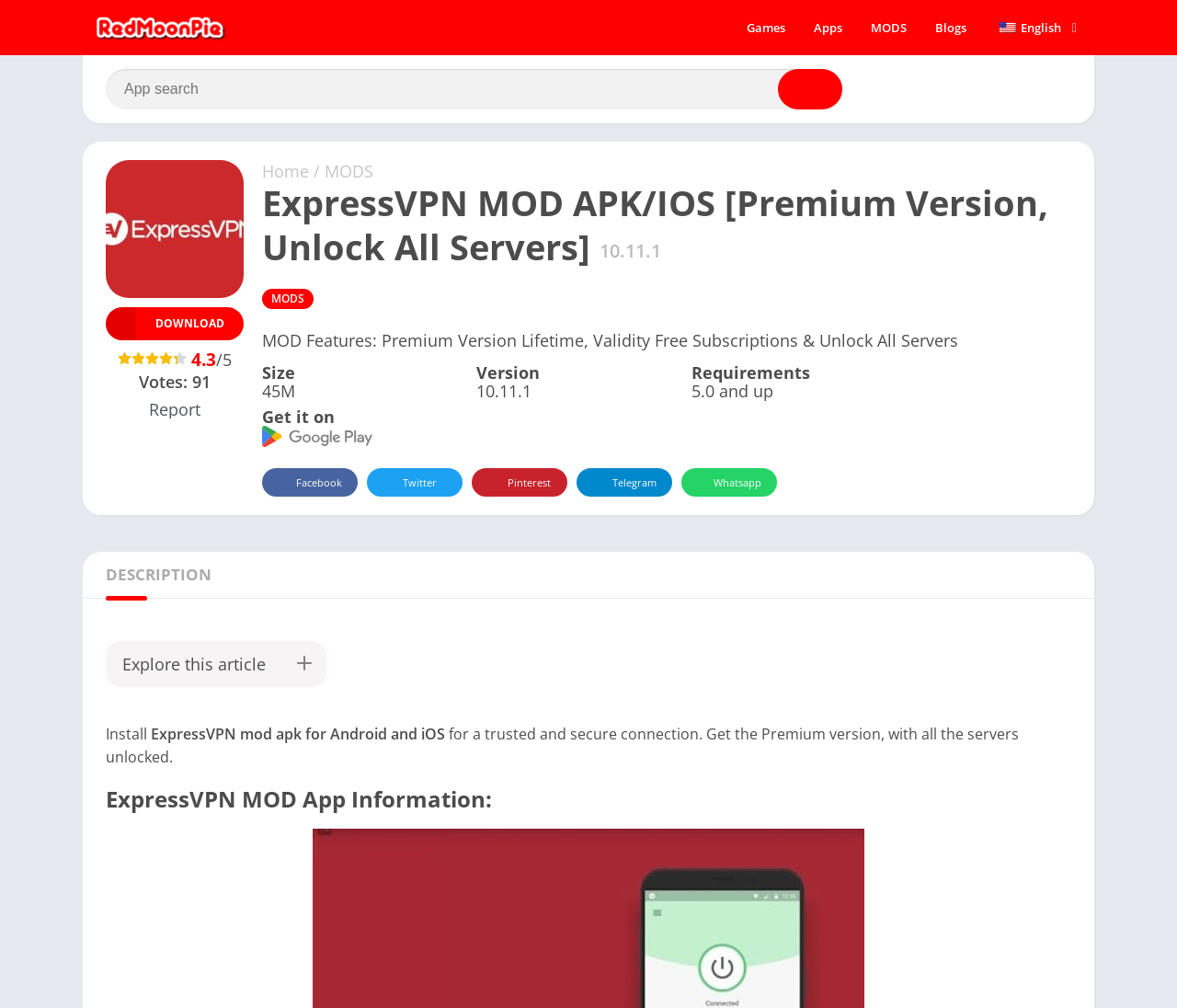Identify the text that serves as the heading for the webpage and generate it.

ExpressVPN MOD APK/IOS [Premium Version, Unlock All Servers] 10.11.1